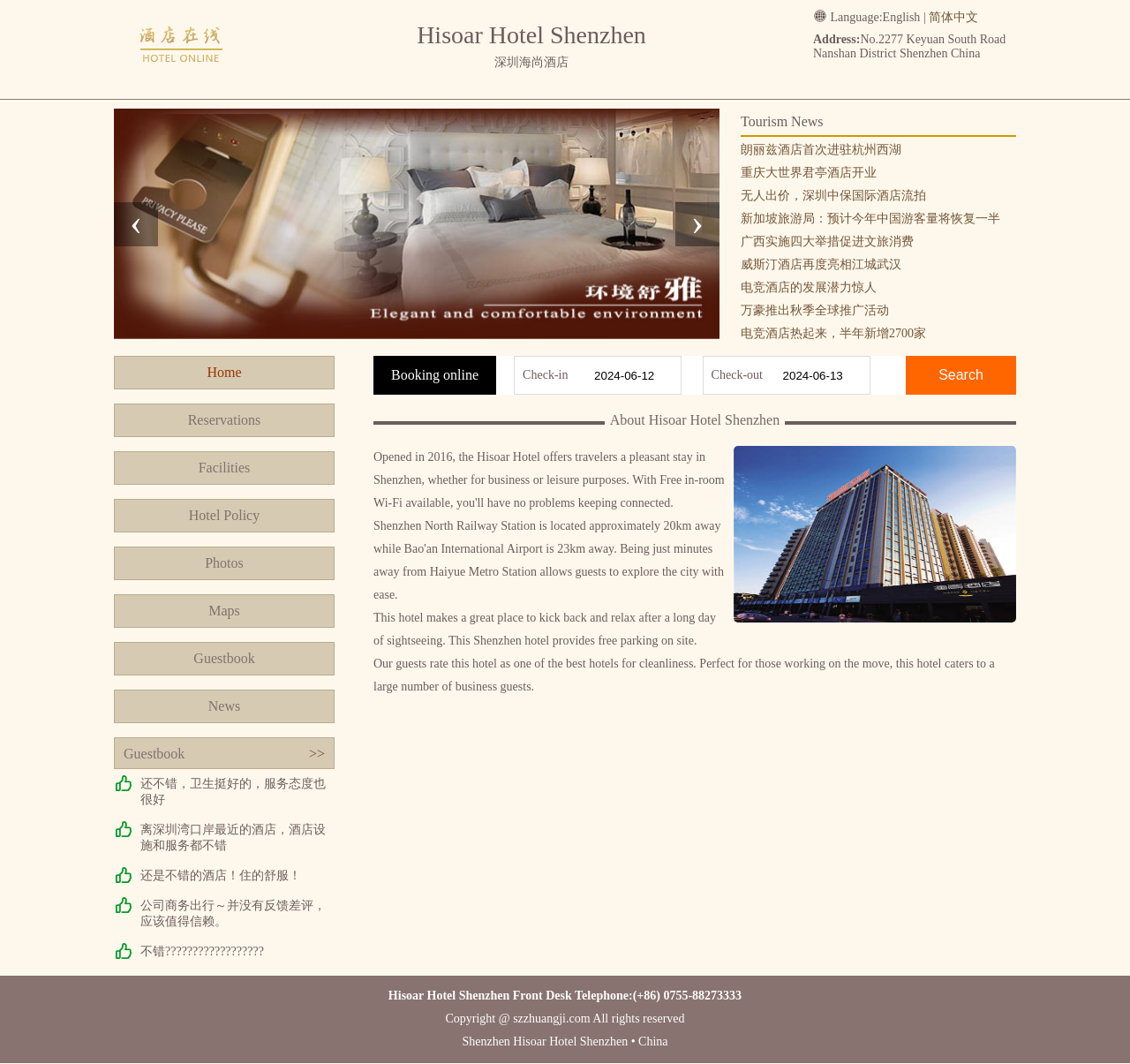What is the name of the hotel?
From the image, respond with a single word or phrase.

Hisoar Hotel Shenzhen